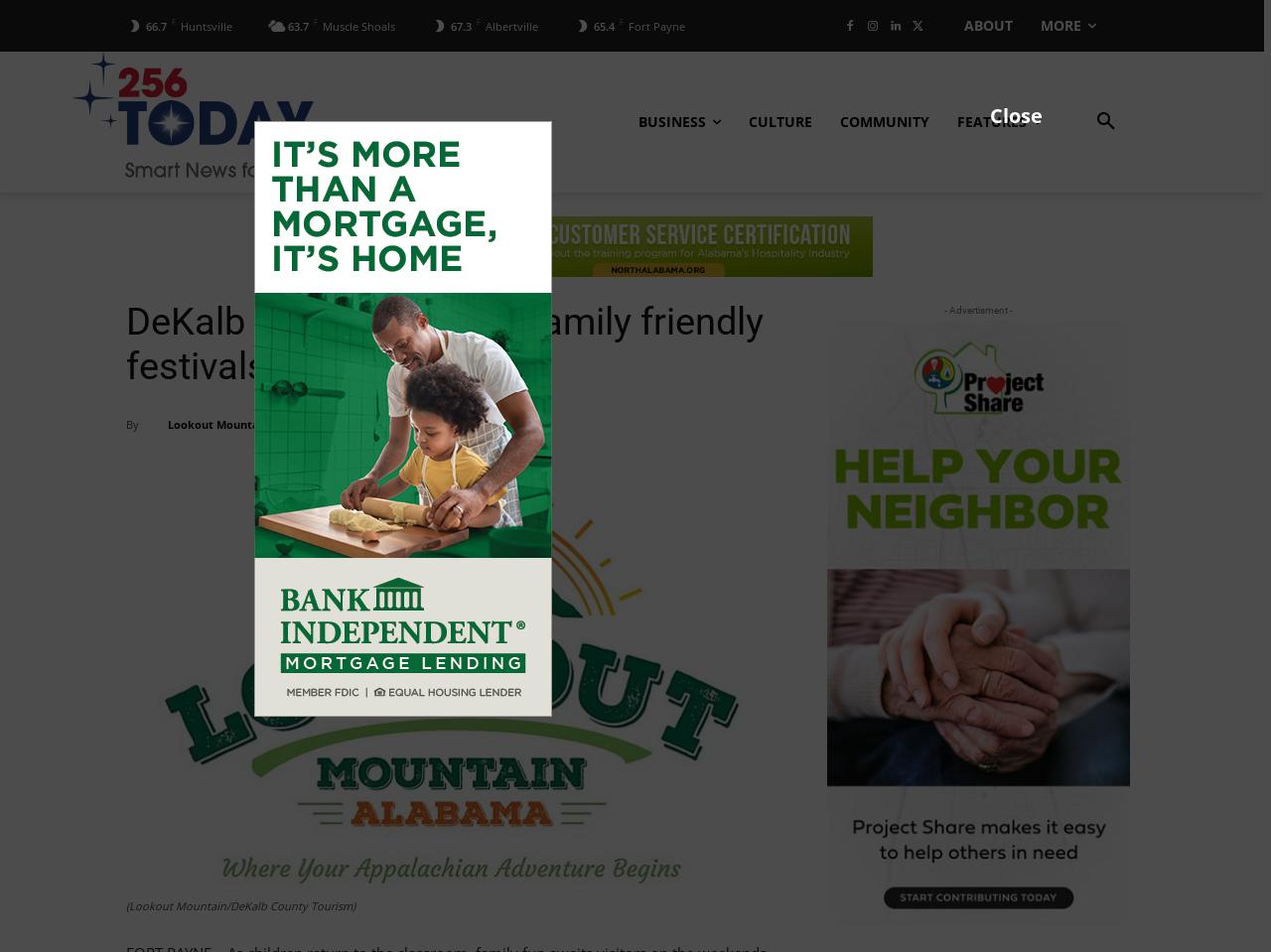Bounding box coordinates should be provided in the format (top-left x, top-left y, bottom-right x, bottom-right y) with all values between 0 and 1. Identify the bounding box for this UI element: Instagram

[0.678, 0.016, 0.696, 0.04]